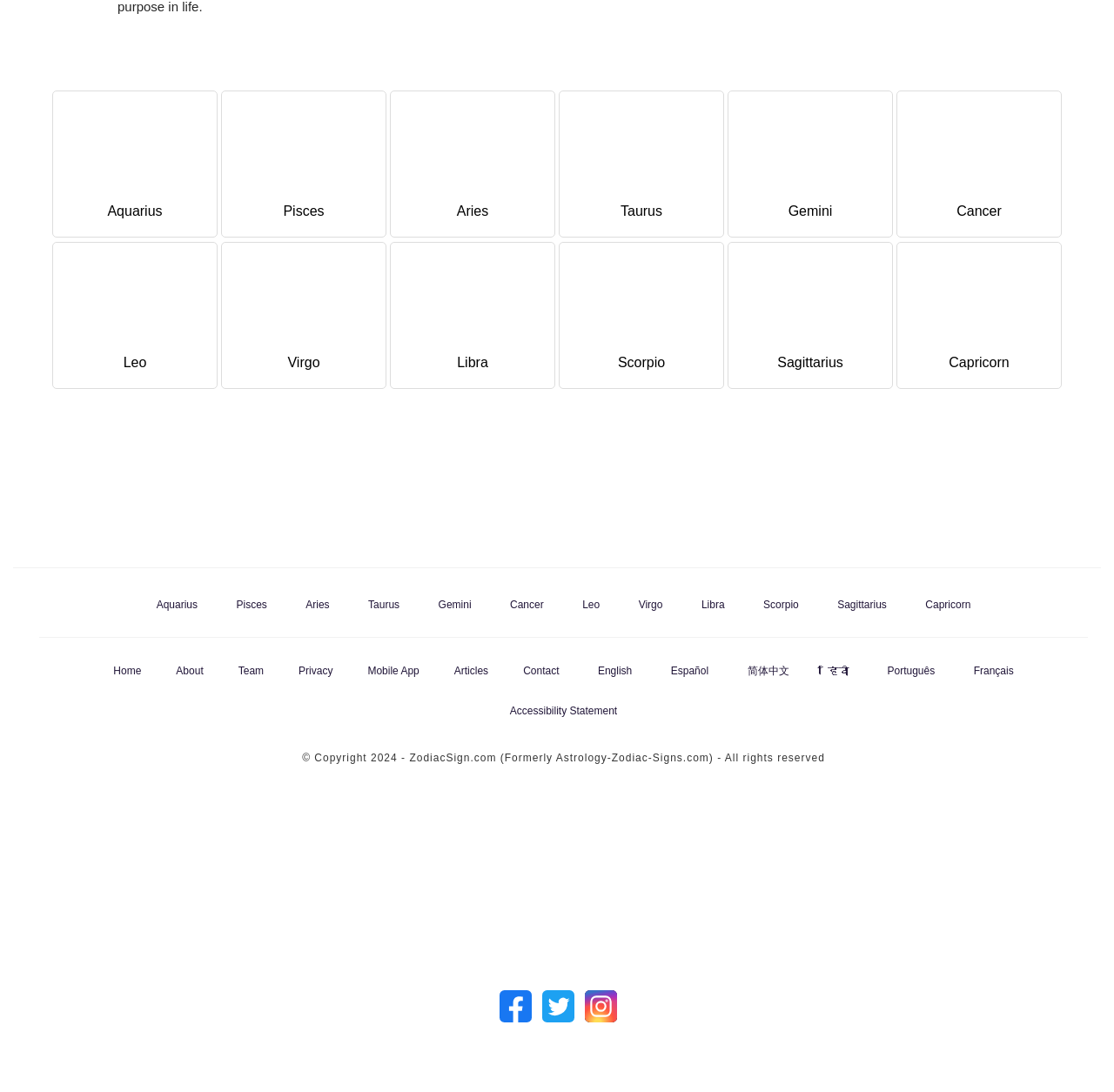Identify the bounding box for the UI element specified in this description: "Virgo". The coordinates must be four float numbers between 0 and 1, formatted as [left, top, right, bottom].

[0.565, 0.544, 0.603, 0.563]